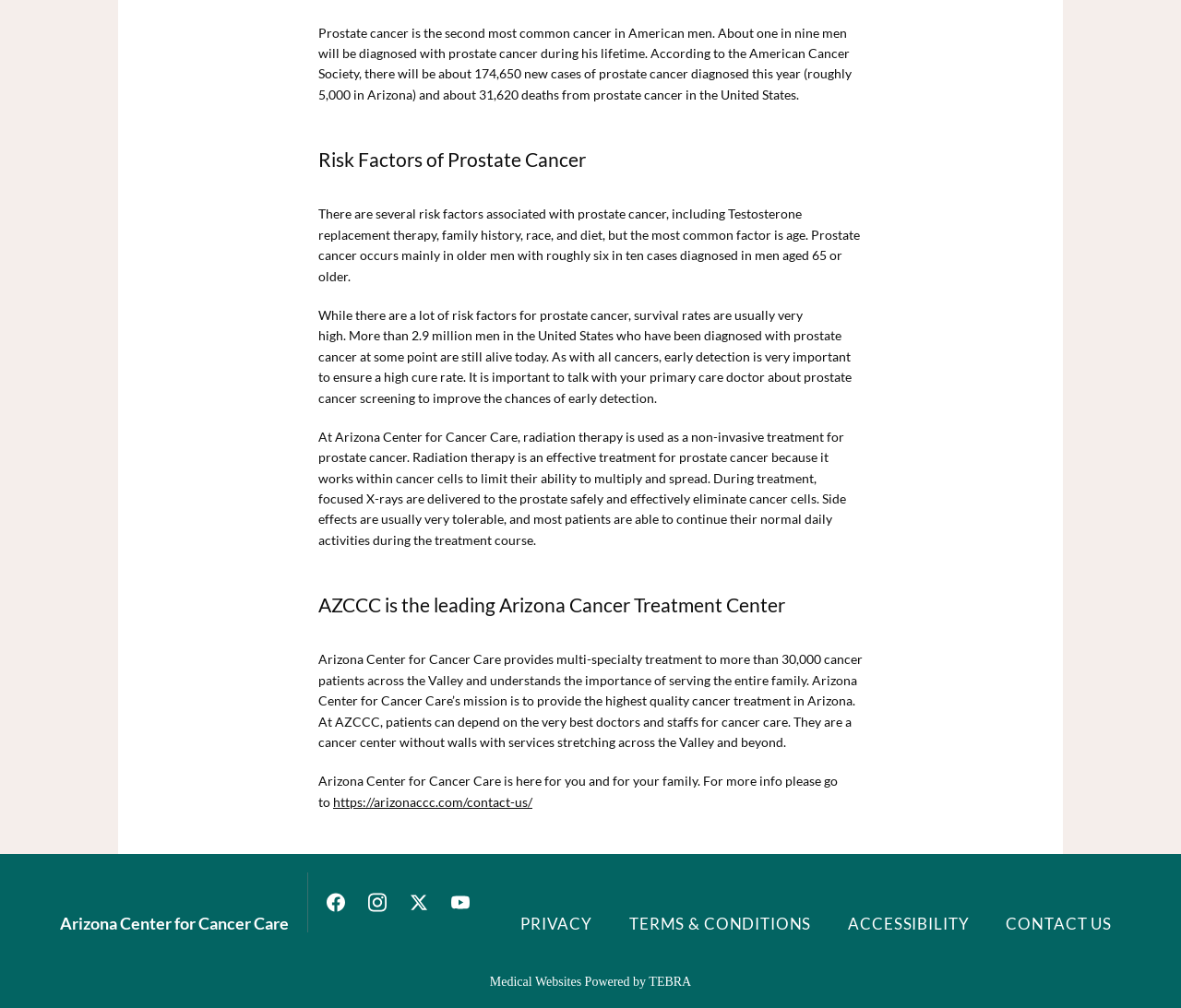Identify the bounding box coordinates of the section that should be clicked to achieve the task described: "Get more information about prostate cancer treatment".

[0.27, 0.425, 0.719, 0.543]